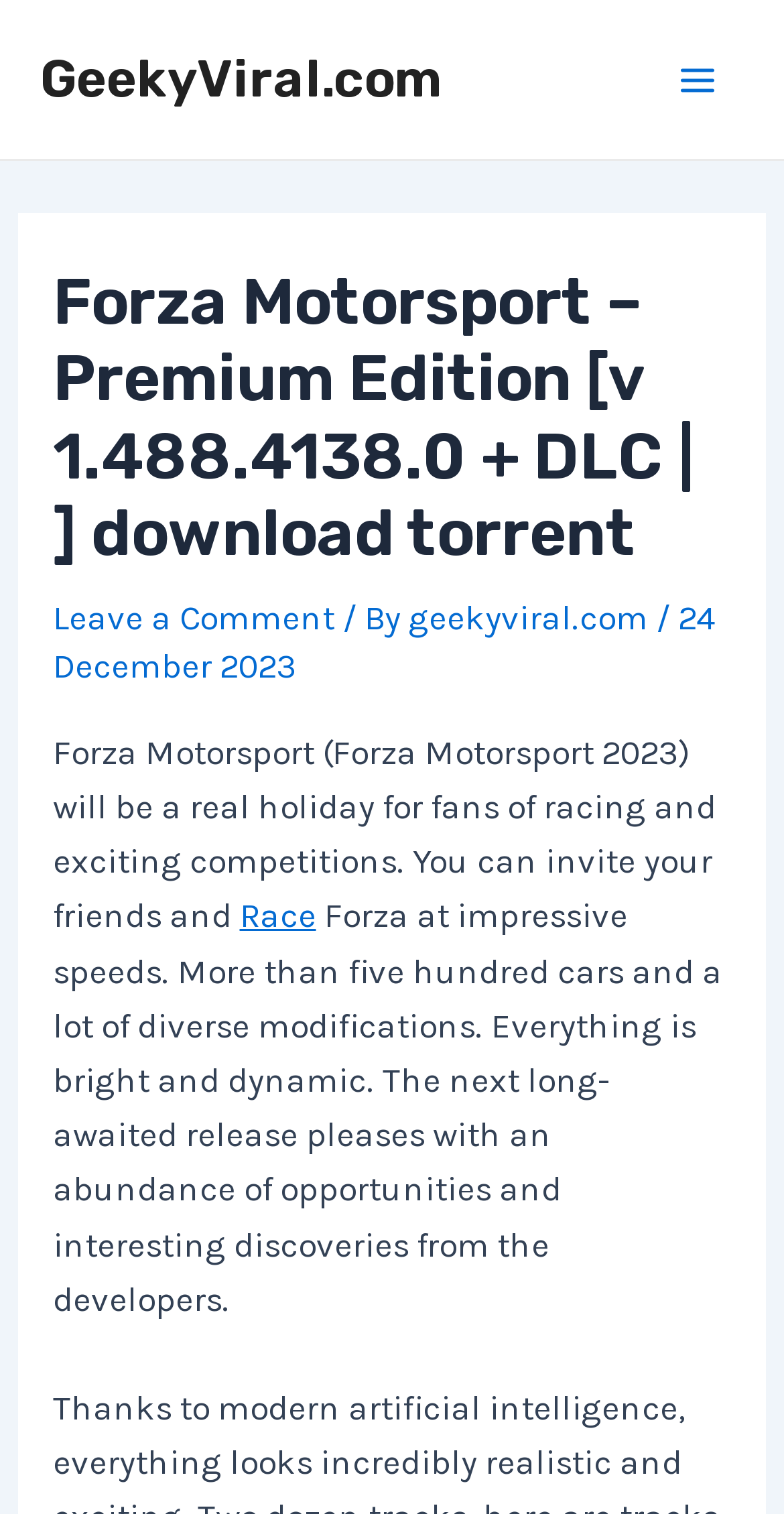Using the information in the image, give a detailed answer to the following question: What is the theme of the game?

The theme of the game can be inferred from the description of the game, where it is mentioned that players can 'invite your friends and race at impressive speeds'.